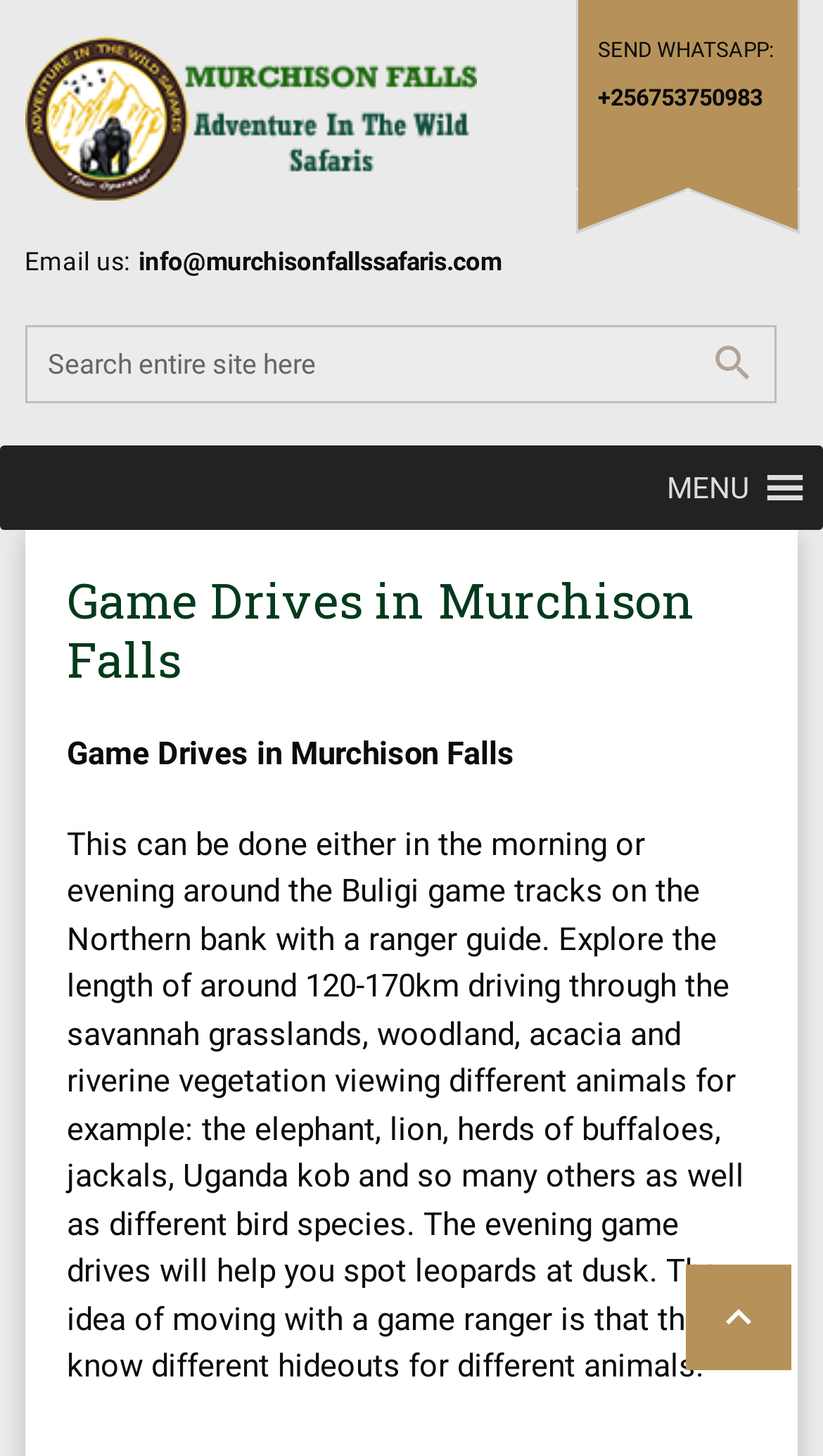What is the contact number for WhatsApp?
Using the image, provide a concise answer in one word or a short phrase.

+256753750983